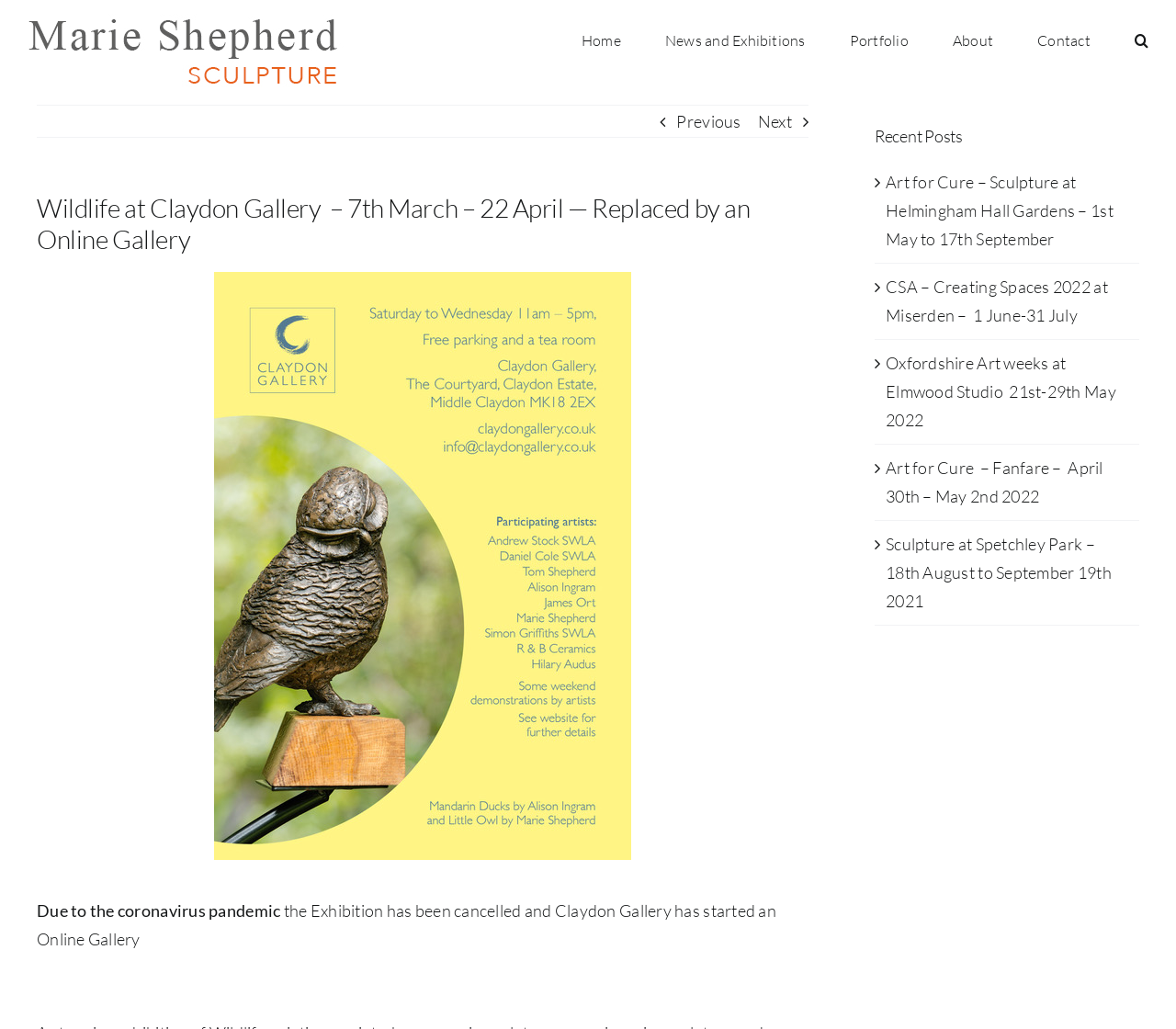Find the bounding box coordinates for the HTML element described in this sentence: "News and Exhibitions". Provide the coordinates as four float numbers between 0 and 1, in the format [left, top, right, bottom].

[0.566, 0.0, 0.685, 0.075]